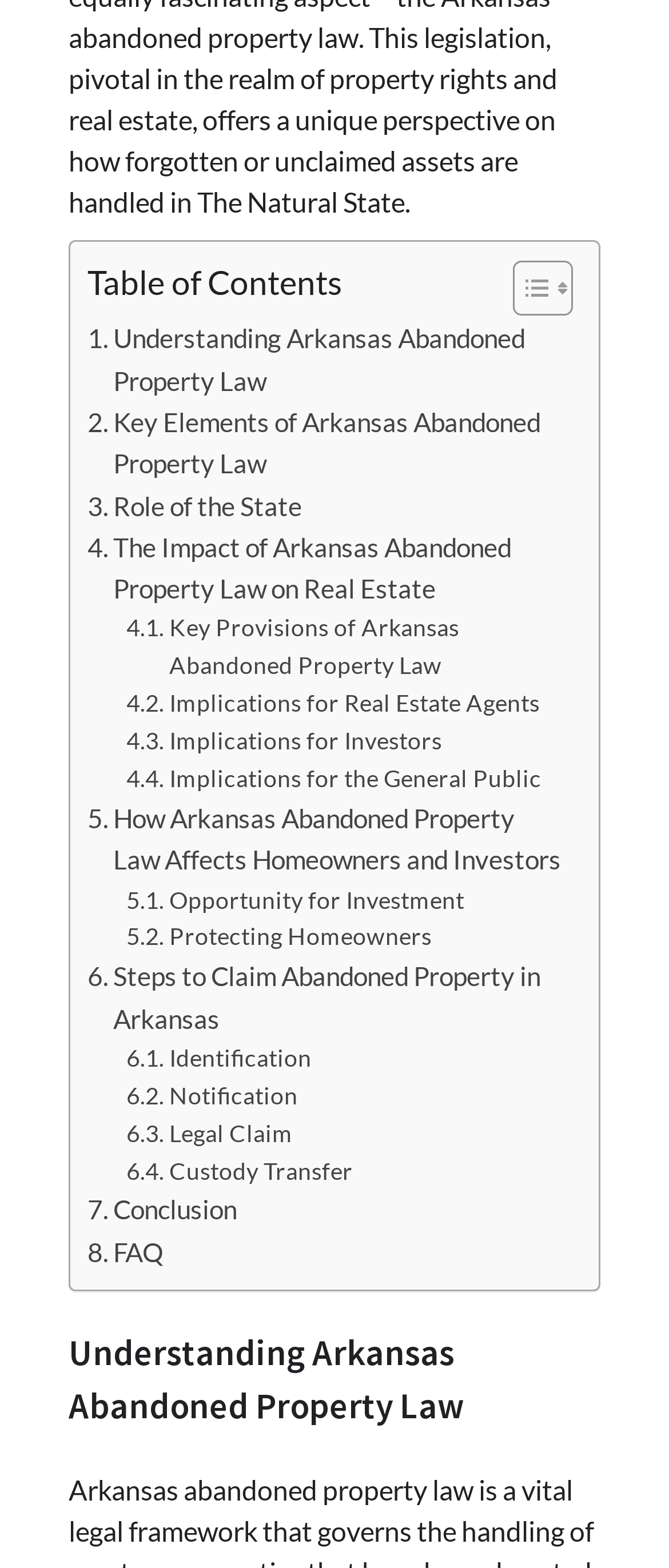Please provide the bounding box coordinates for the element that needs to be clicked to perform the instruction: "Read about Understanding Arkansas Abandoned Property Law". The coordinates must consist of four float numbers between 0 and 1, formatted as [left, top, right, bottom].

[0.131, 0.203, 0.844, 0.256]